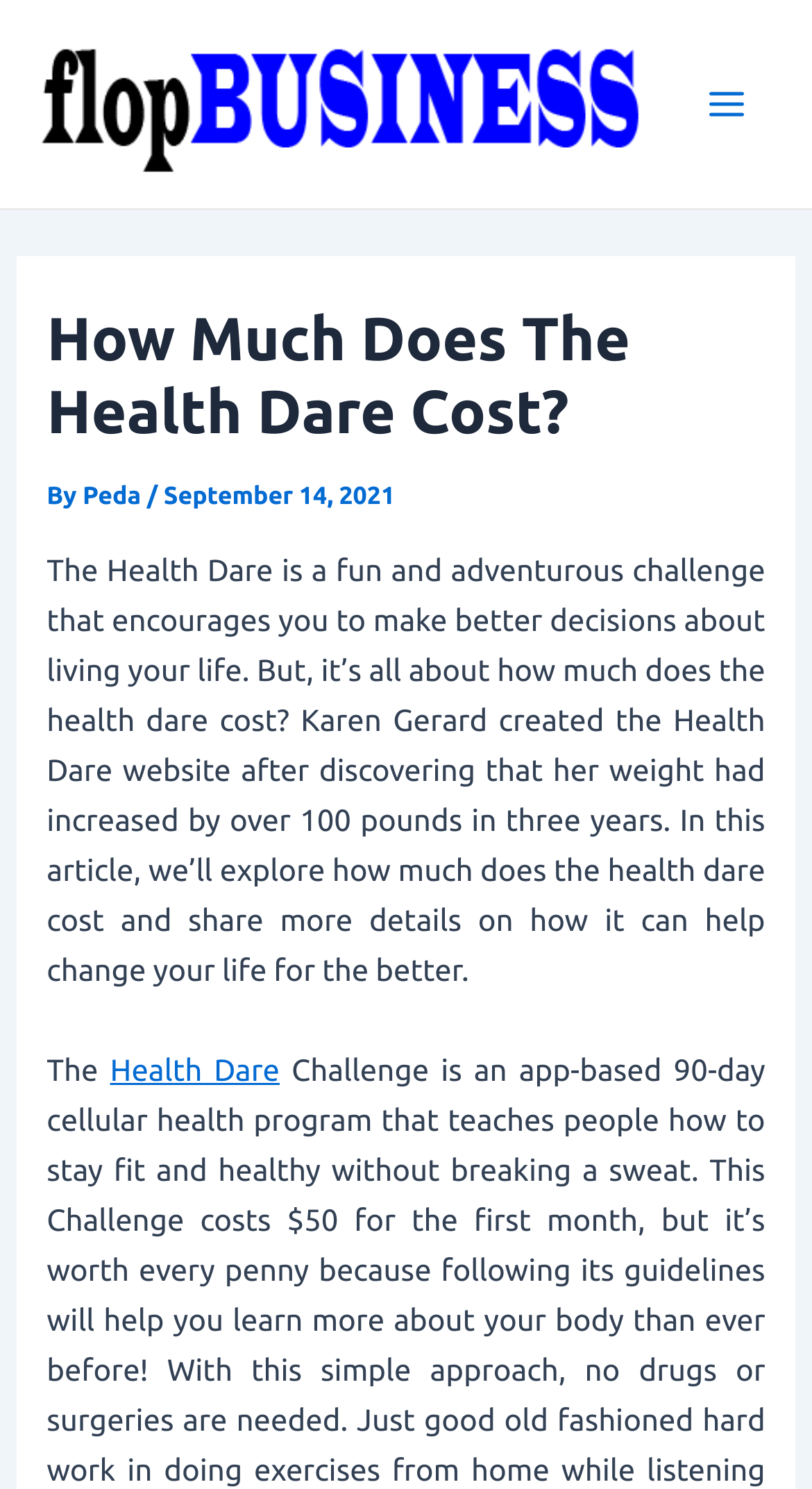Using the element description: "alt="LOGO2"", determine the bounding box coordinates. The coordinates should be in the format [left, top, right, bottom], with values between 0 and 1.

[0.051, 0.056, 0.79, 0.08]